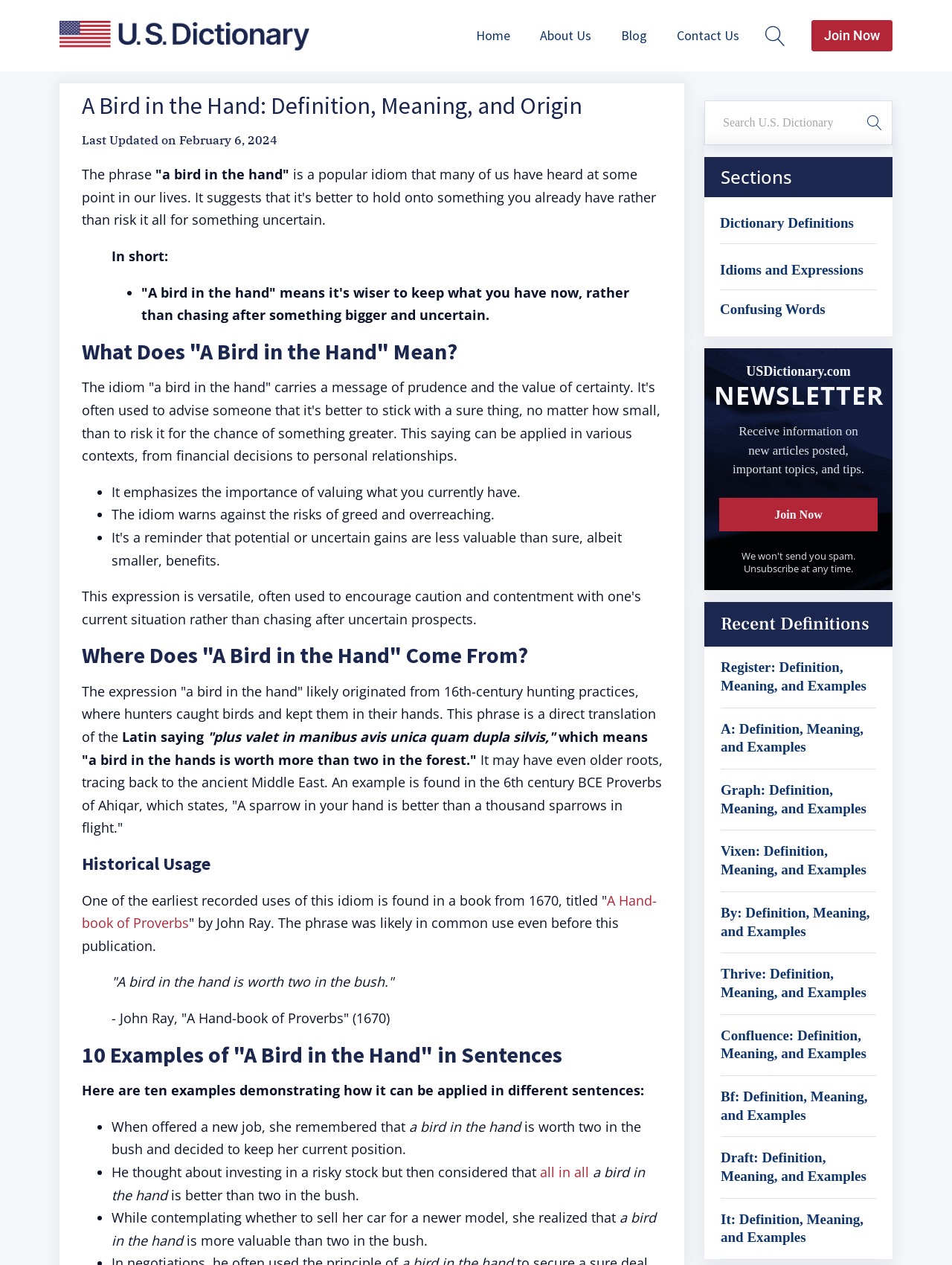Provide a single word or phrase answer to the question: 
What is an example of using 'a bird in the hand' in a sentence?

She remembered that a bird in the hand is worth two in the bush